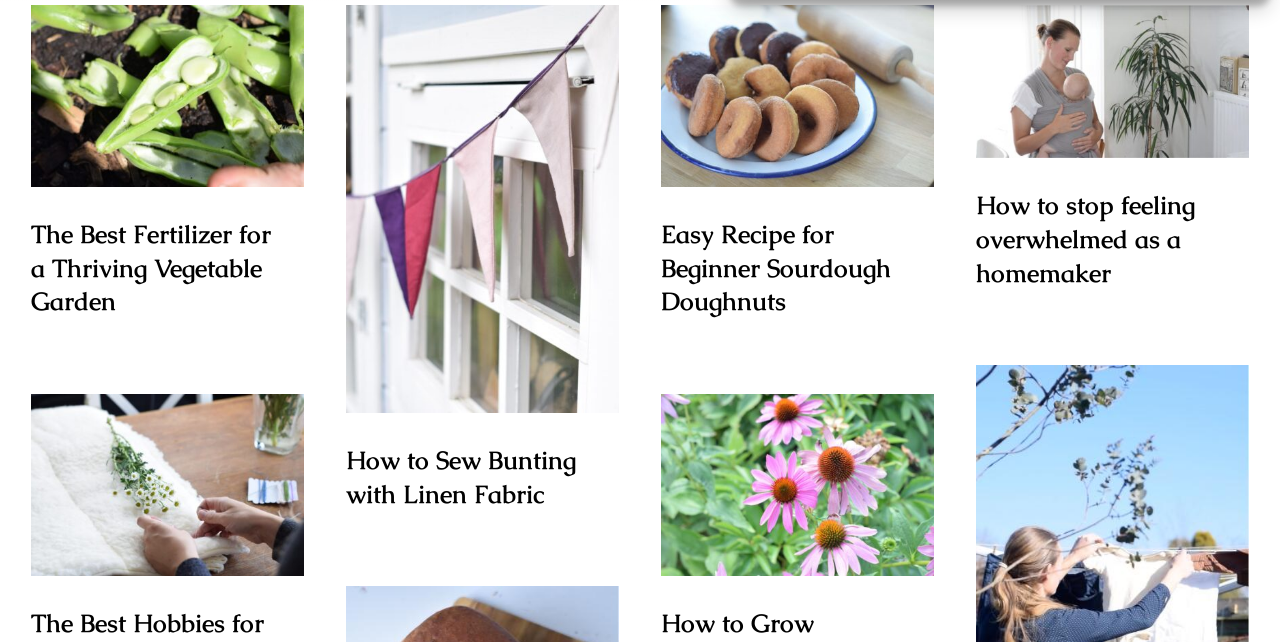What type of flower is shown in the last section?
Give a one-word or short-phrase answer derived from the screenshot.

Echinacea